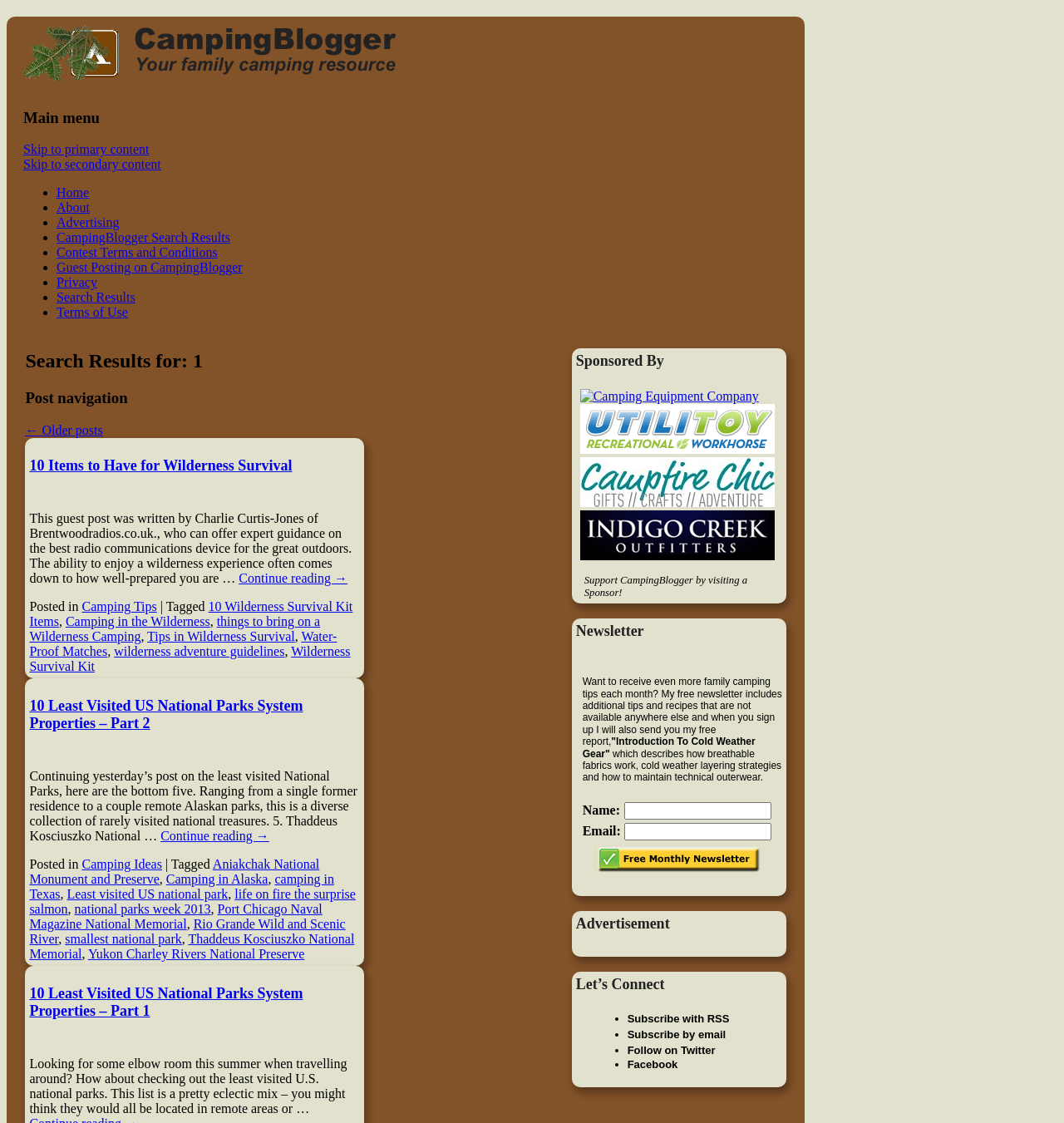Explain the webpage in detail.

The webpage is a search results page for "family camping" on a blog called CampingBlogger. At the top of the page, there is a heading that reads "family camping" and a link with the same text. Below this, there is a heading that reads "Read CampingBlogger and Take the Kids Camping" with an accompanying image and link.

To the right of these headings, there is a main menu with links to various pages, including "Home", "About", "Advertising", and others. Below the main menu, there is a search results section with a heading that reads "Search Results for: 1".

The search results section contains two articles, each with a heading, text, and links to continue reading. The first article is titled "10 Items to Have for Wilderness Survival" and discusses the importance of being prepared for wilderness experiences. The second article is titled "10 Least Visited US National Parks System Properties – Part 2" and continues a previous post on the least visited national parks.

Each article has a footer section with links to categories and tags related to the article. There are also links to other articles and pages within the blog. At the bottom of the page, there is a third article titled "10 Least Visited US National Parks System Properties – Part 1", which appears to be a continuation of the second article.

Overall, the webpage is a search results page that displays relevant articles and links related to the search query "family camping" on the CampingBlogger blog.